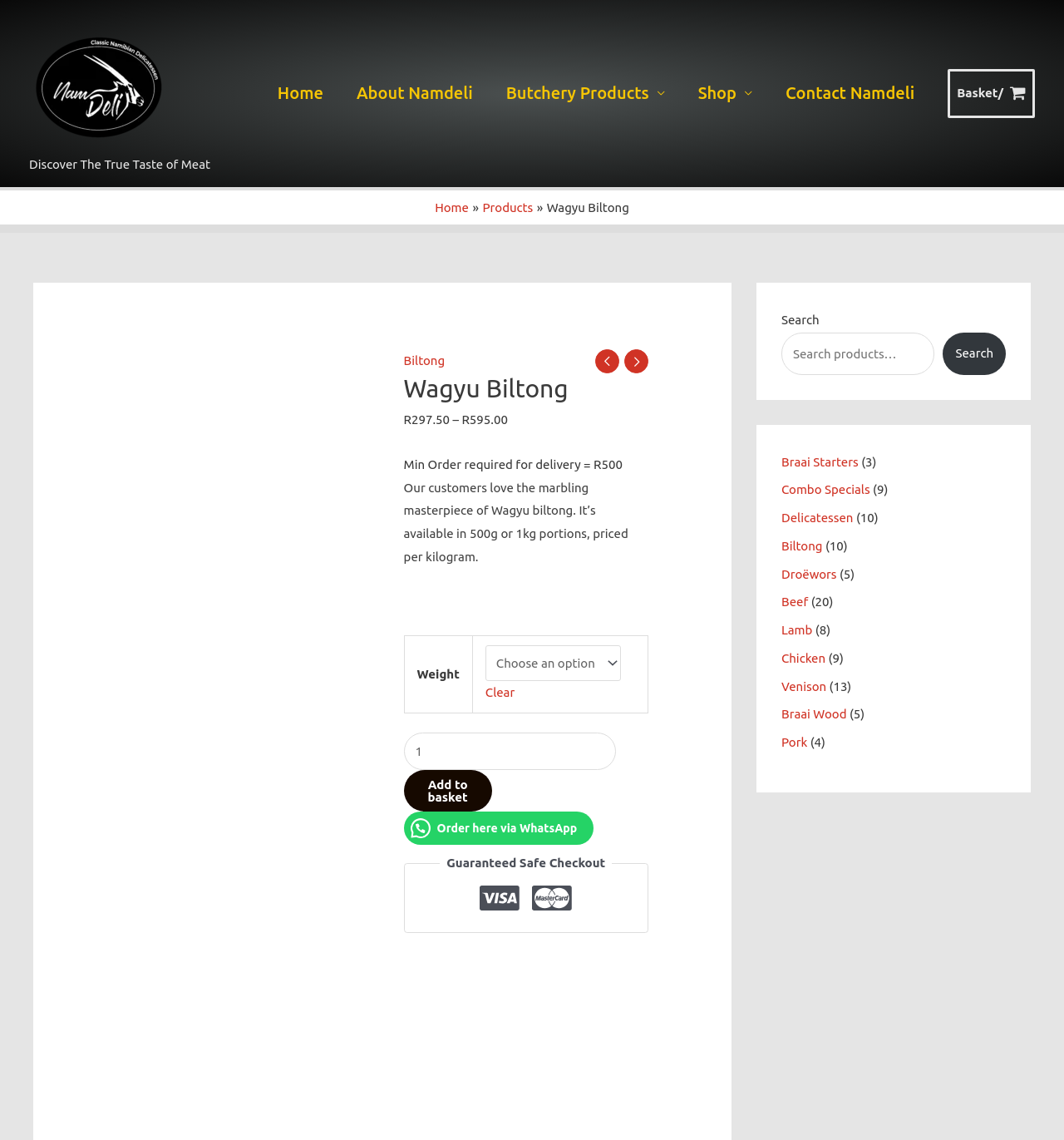Locate the bounding box coordinates of the clickable region to complete the following instruction: "Select the 'Weight' option."

[0.456, 0.566, 0.583, 0.597]